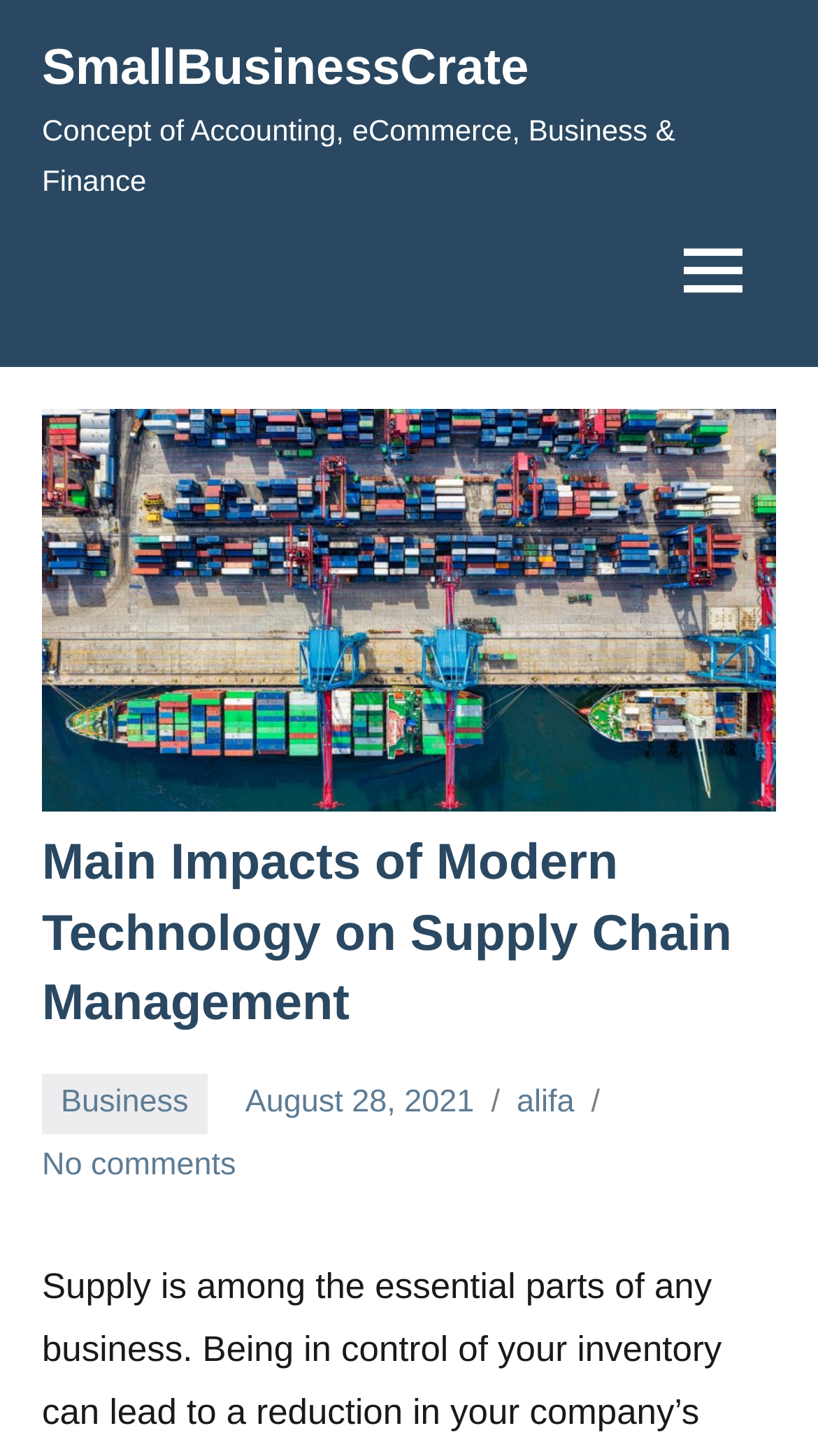Please analyze the image and give a detailed answer to the question:
How many comments does the article have?

I determined the number of comments on the article by looking at the link 'No comments' located near the top of the page, which indicates that there are no comments on the article.